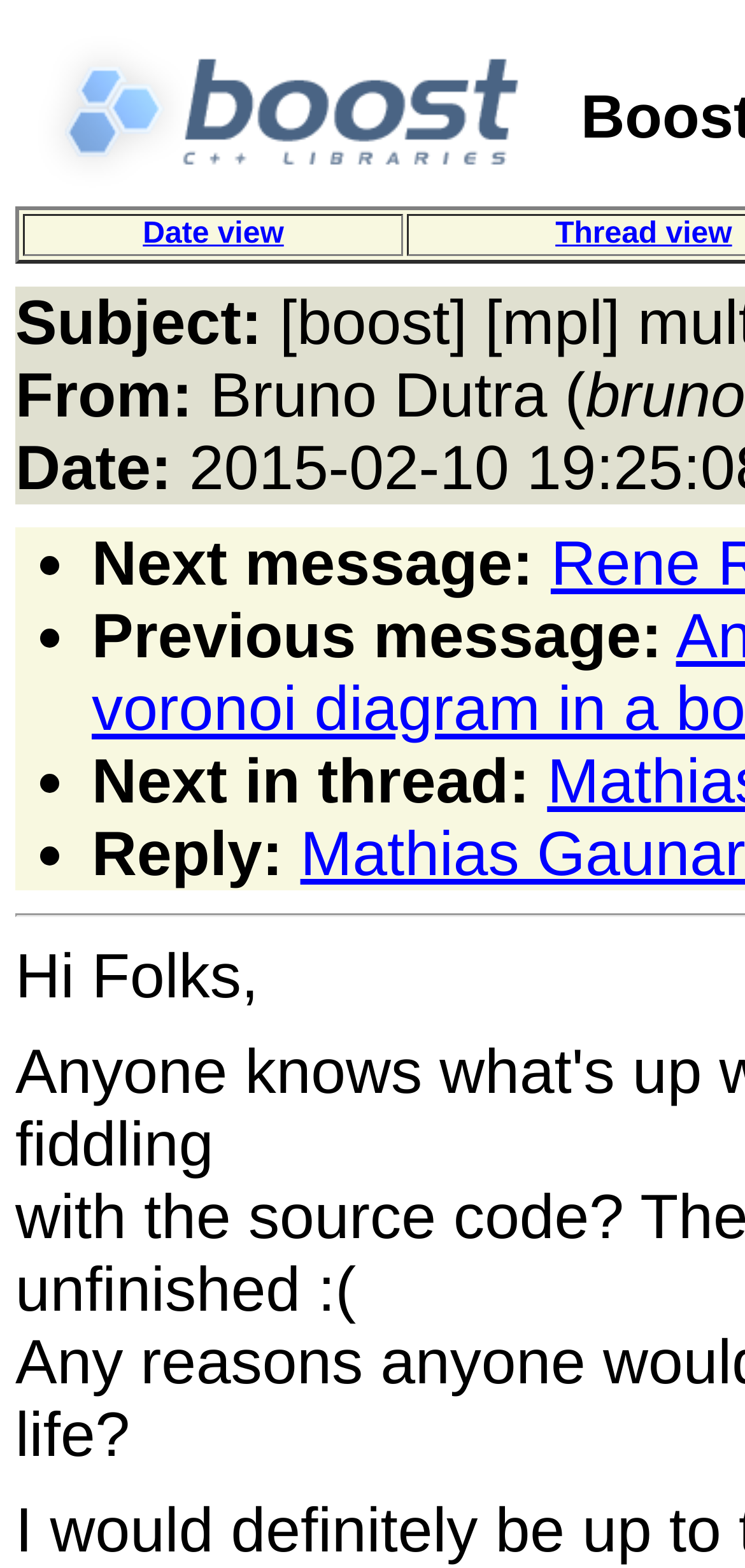What are the navigation options?
Provide a one-word or short-phrase answer based on the image.

Next, Previous, Next in thread, Reply